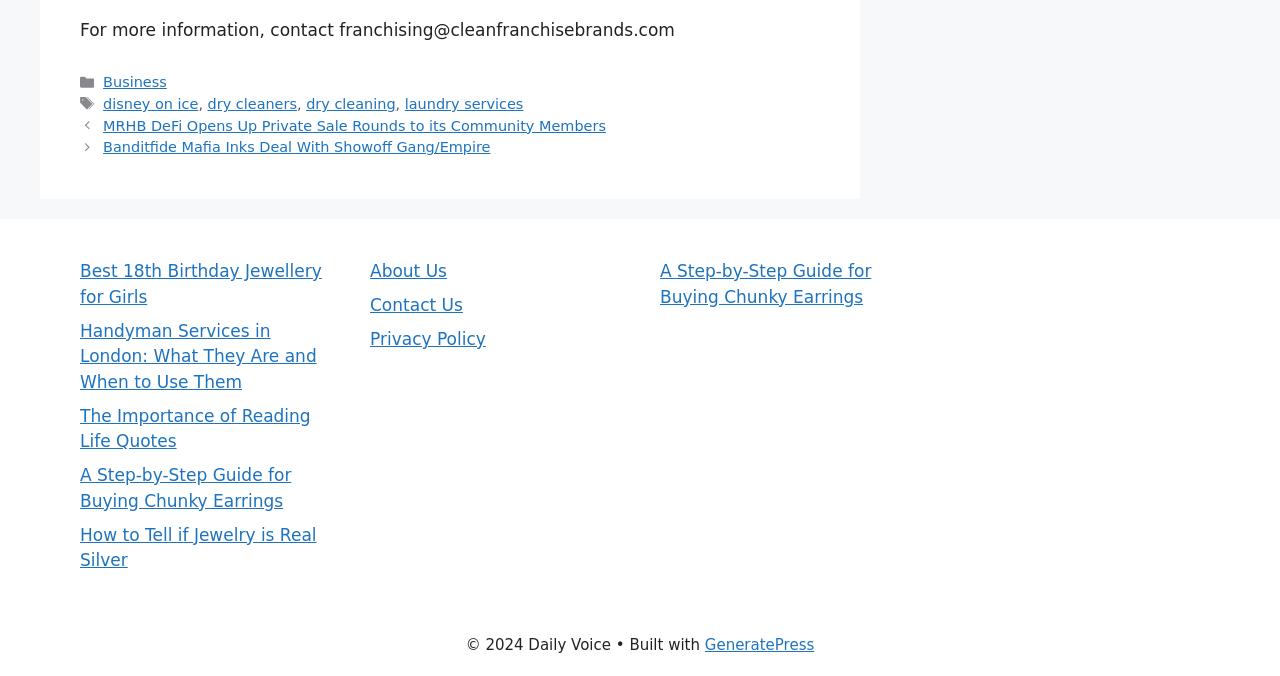What is the copyright year? Look at the image and give a one-word or short phrase answer.

2024